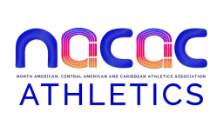Reply to the question with a single word or phrase:
What region does NACAC promote athletics in?

North America, Central America, and the Caribbean